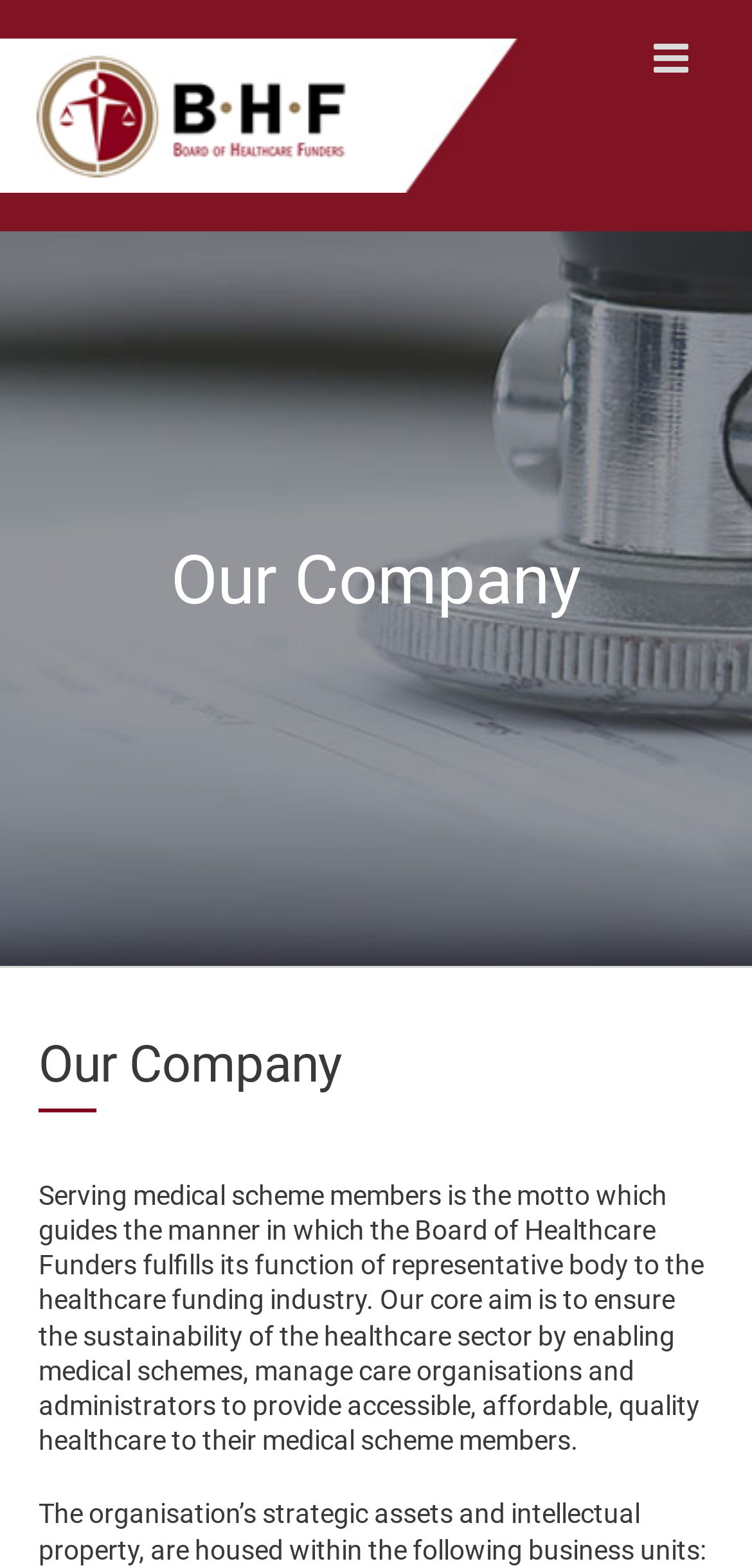What is the purpose of the toggle mobile menu?
Answer with a single word or phrase, using the screenshot for reference.

To control mobile menu